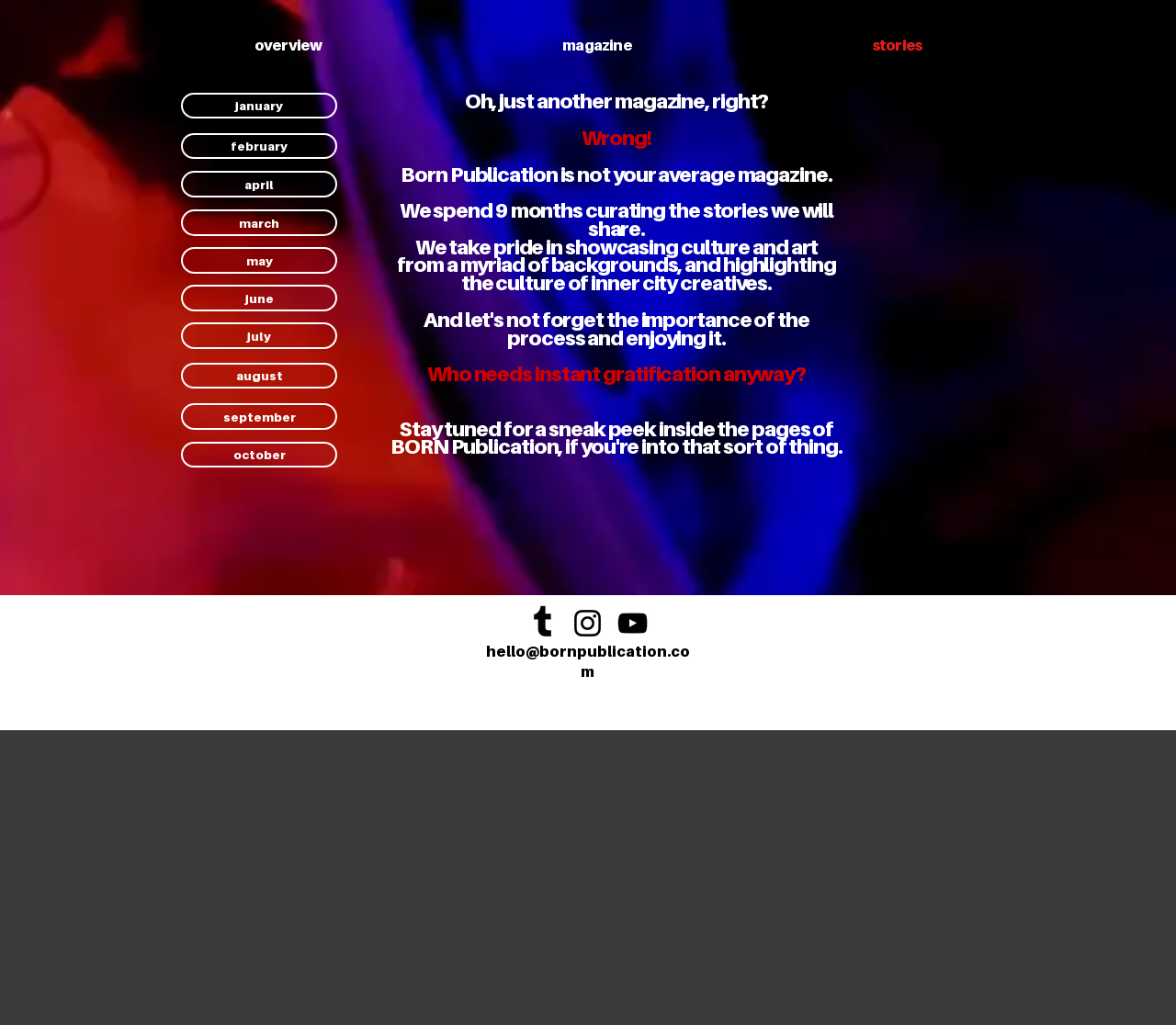How long does the magazine take to curate stories?
Please provide a single word or phrase in response based on the screenshot.

9 months